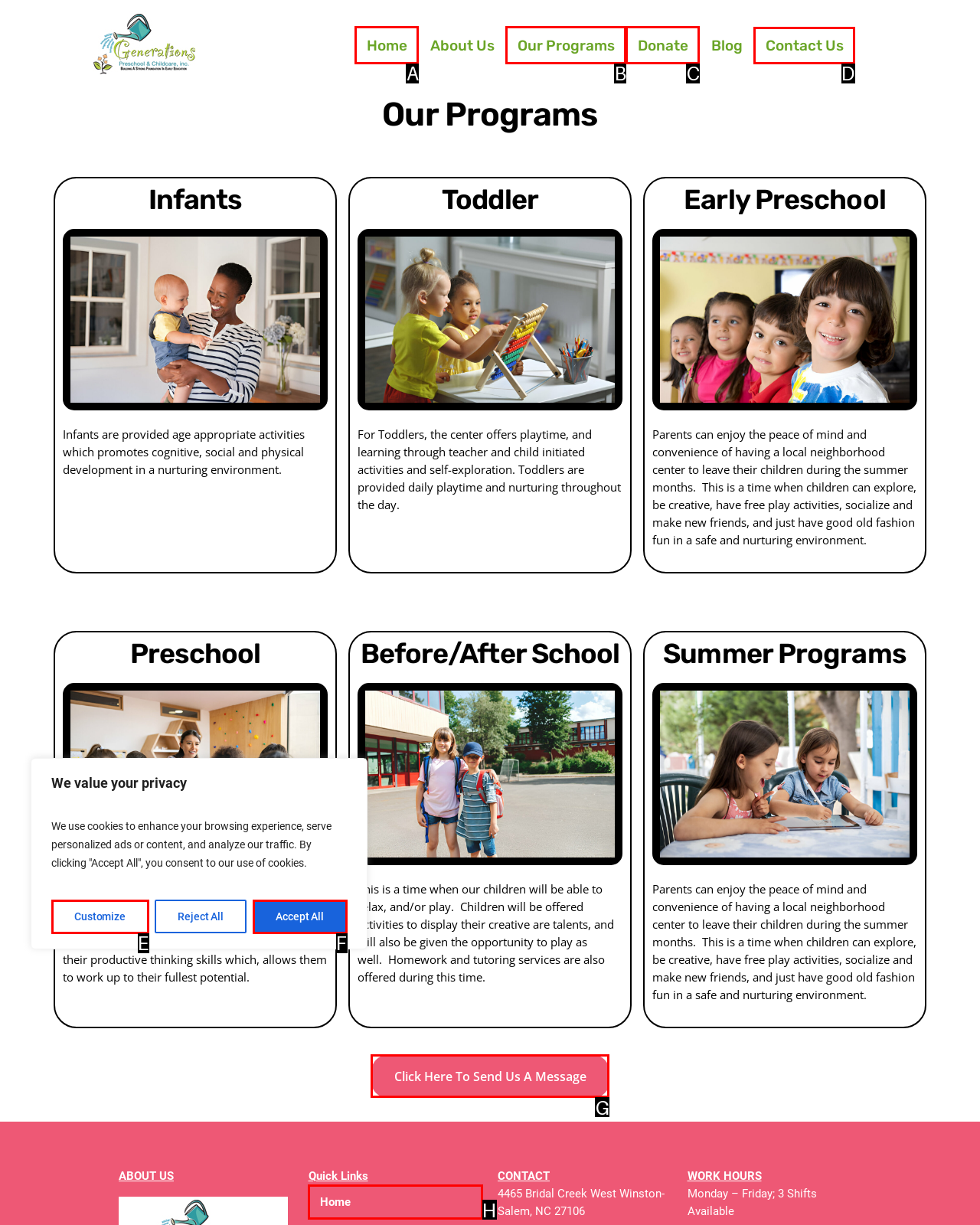Which lettered option should I select to achieve the task: Click the Contact Us link according to the highlighted elements in the screenshot?

D